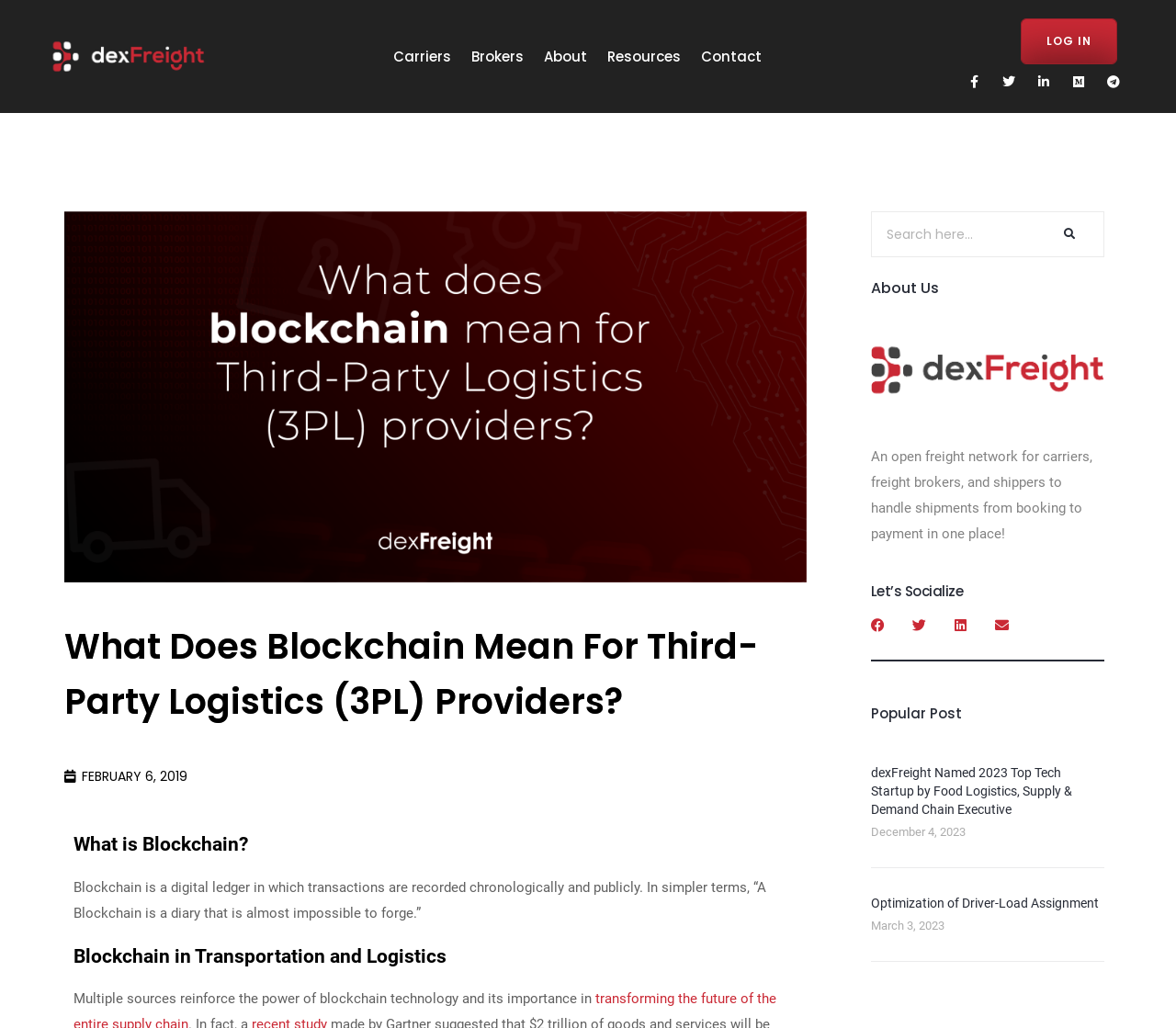What is the title of the popular post?
Based on the visual details in the image, please answer the question thoroughly.

The title of the popular post can be found by looking at the heading inside the 'Popular Post' section. The heading says 'dexFreight Named 2023 Top Tech Startup by Food Logistics, Supply & Demand Chain Executive', which suggests that this is the title of the popular post.